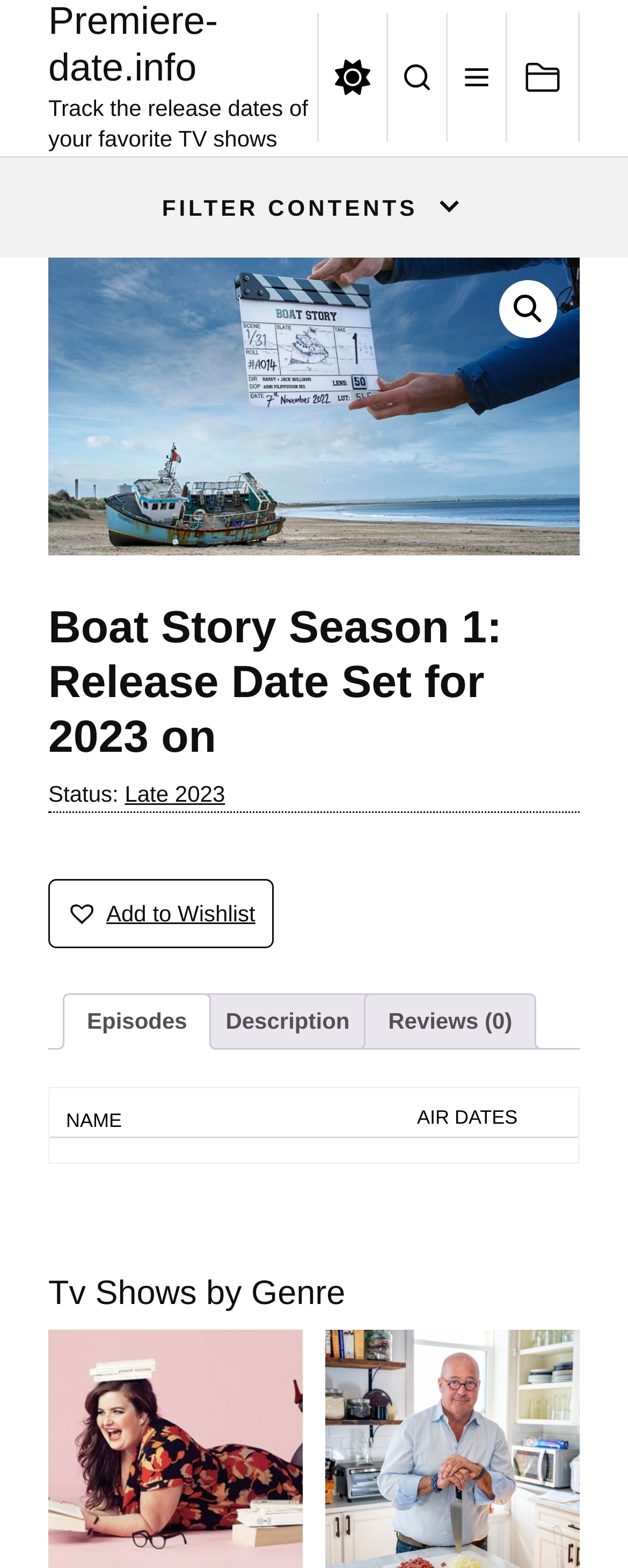Locate the bounding box coordinates of the element that should be clicked to execute the following instruction: "Click the Reviews (0) tab".

[0.58, 0.633, 0.854, 0.67]